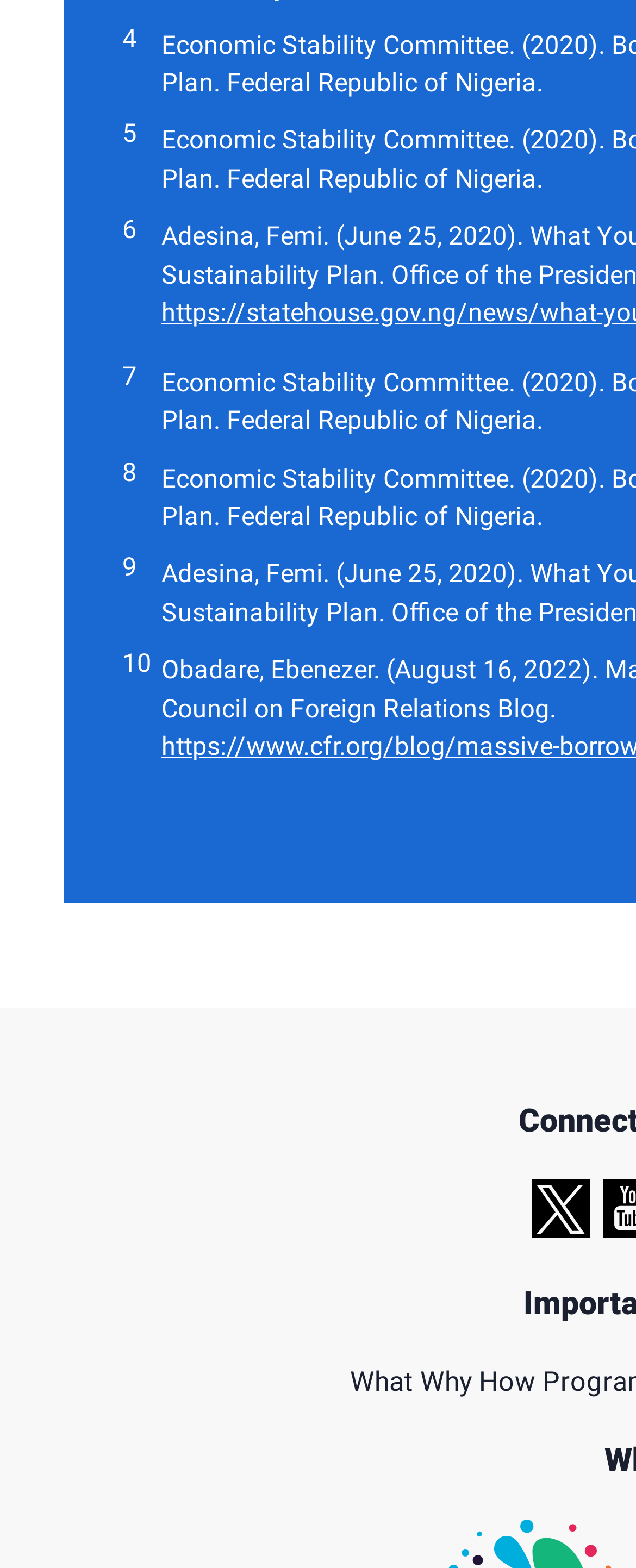Determine the bounding box coordinates for the HTML element mentioned in the following description: "X logo". The coordinates should be a list of four floats ranging from 0 to 1, represented as [left, top, right, bottom].

[0.836, 0.751, 0.928, 0.796]